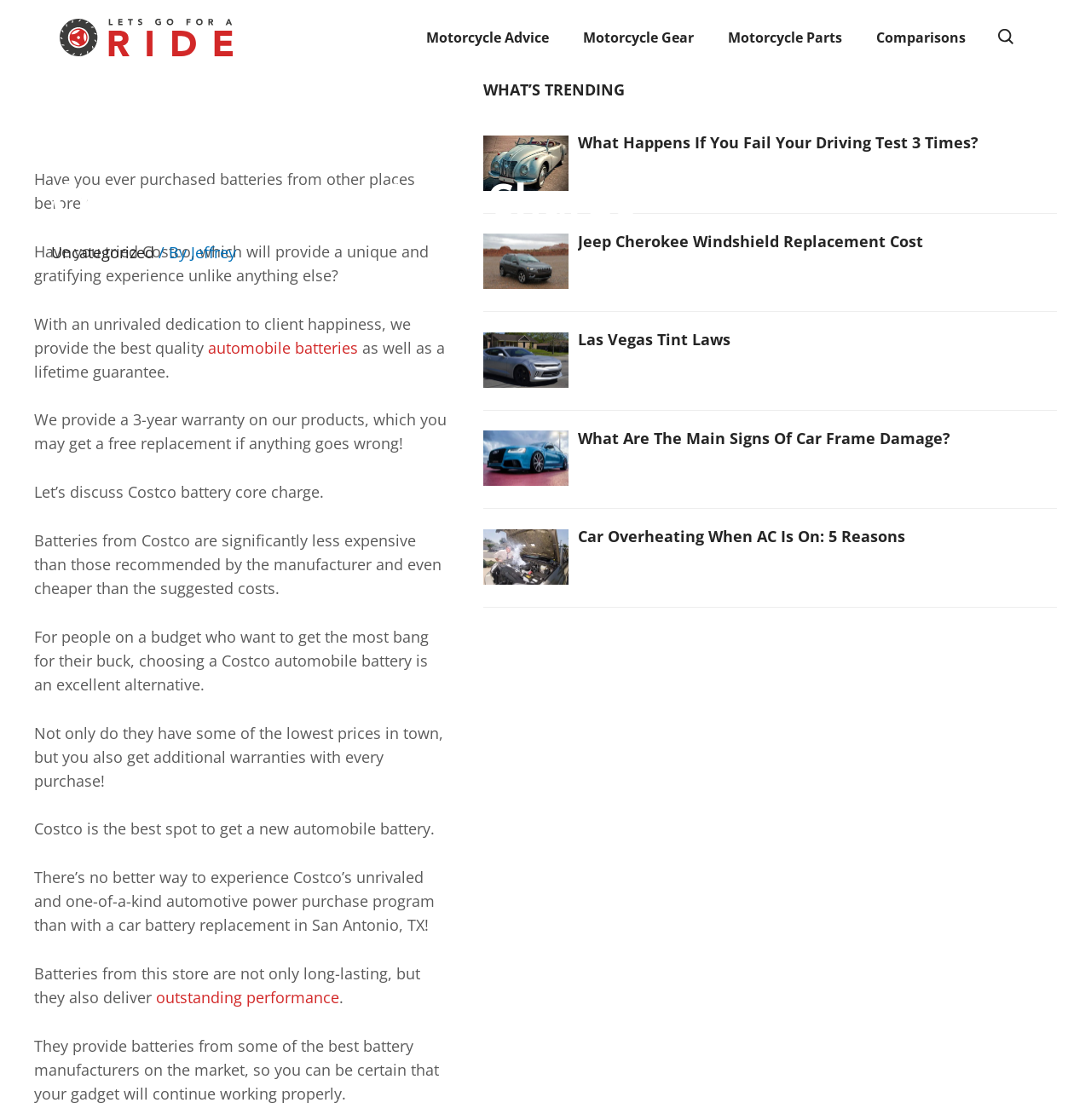Describe every aspect of the webpage in a detailed manner.

The webpage is about Costco Battery Core Charge, with a focus on automobile batteries. At the top left corner, there is a logo link. Below the logo, there are four navigation links: Motorcycle Advice, Motorcycle Gear, Motorcycle Parts, and Comparisons. To the right of these links, there is a search bar.

The main content of the webpage is divided into two sections. The first section is a series of paragraphs that discuss the benefits of purchasing batteries from Costco, including their low prices, lifetime guarantee, and additional warranties. The text also highlights the quality of the batteries and the excellent customer service provided by Costco.

The second section, titled "WHAT'S TRENDING", is located below the main content and features a list of five links to related articles, each with a corresponding image. The articles cover various topics, including driving tests, windshield replacement costs, tint laws, car frame damage, and car overheating issues.

Throughout the webpage, there are several links to other pages, including "Uncategorized" and "Jeffrey", as well as links to specific topics like "automobile batteries" and "outstanding performance". The overall layout is organized, with clear headings and concise text, making it easy to navigate and read.